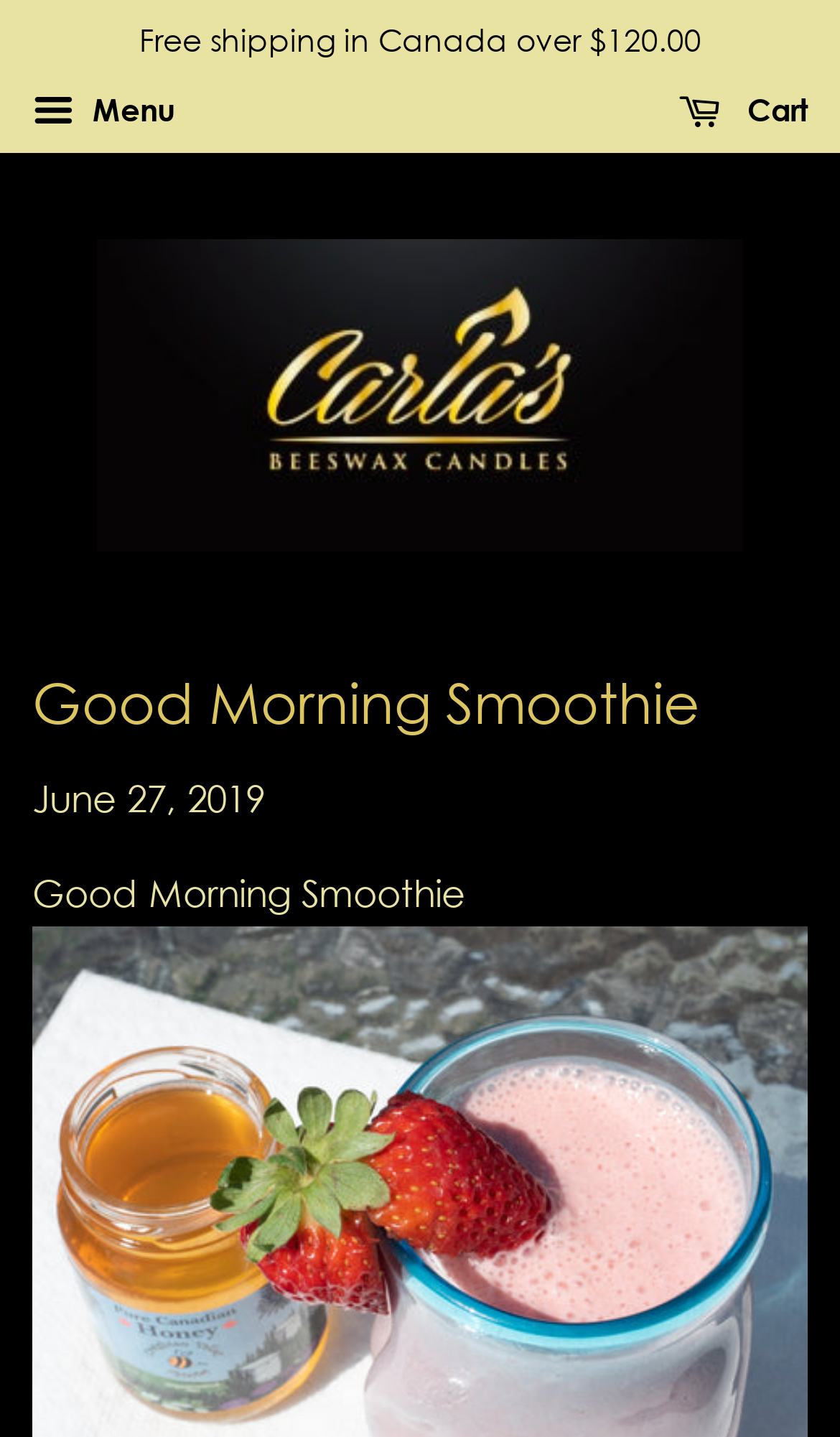Extract the bounding box coordinates for the described element: "Menu". The coordinates should be represented as four float numbers between 0 and 1: [left, top, right, bottom].

[0.038, 0.054, 0.208, 0.104]